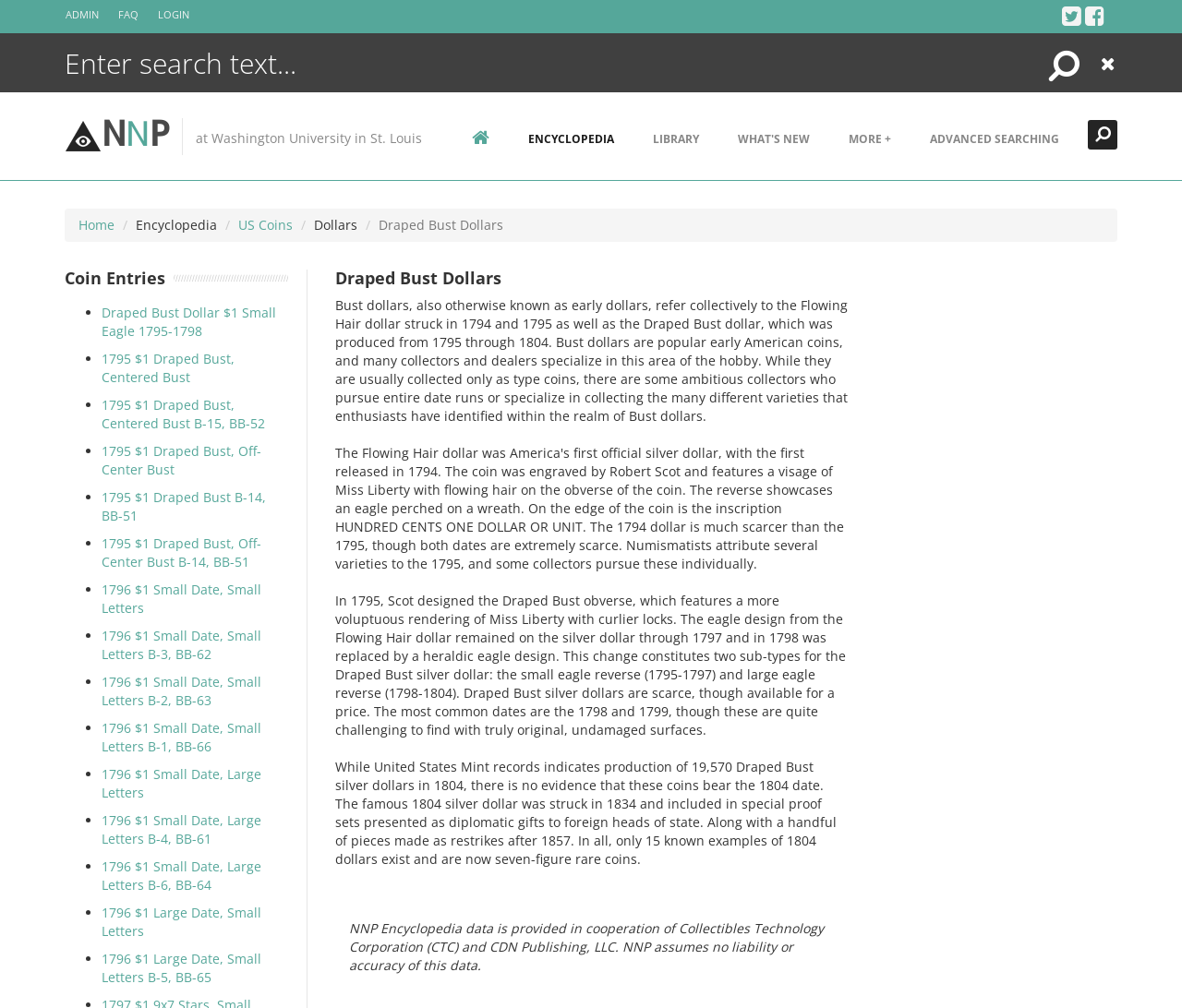Kindly determine the bounding box coordinates for the area that needs to be clicked to execute this instruction: "Log in to the portal".

[0.133, 0.006, 0.177, 0.023]